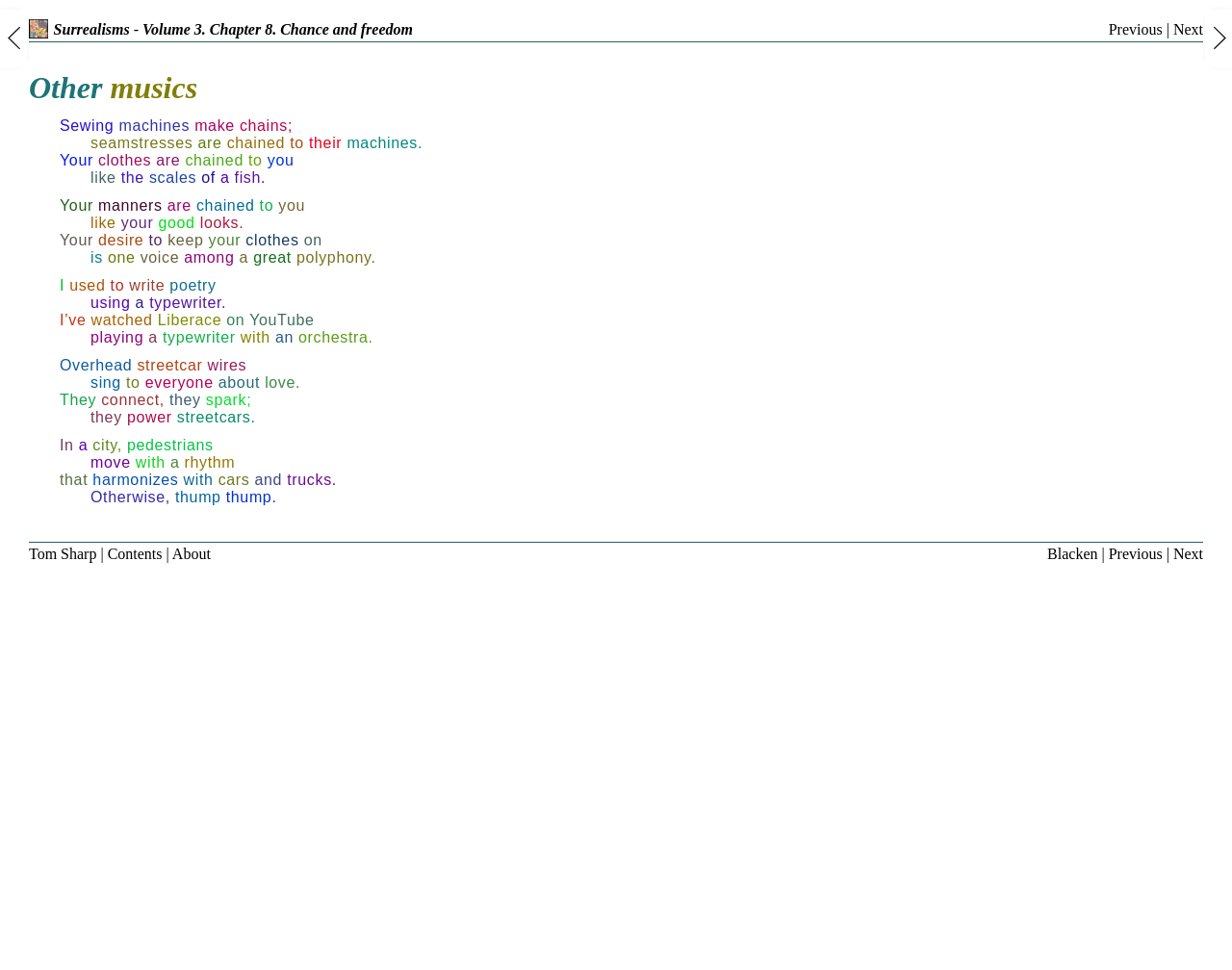Identify the bounding box coordinates of the element to click to follow this instruction: 'Click on the link 'Previous''. Ensure the coordinates are four float values between 0 and 1, provided as [left, top, right, bottom].

[0.9, 0.021, 0.944, 0.038]